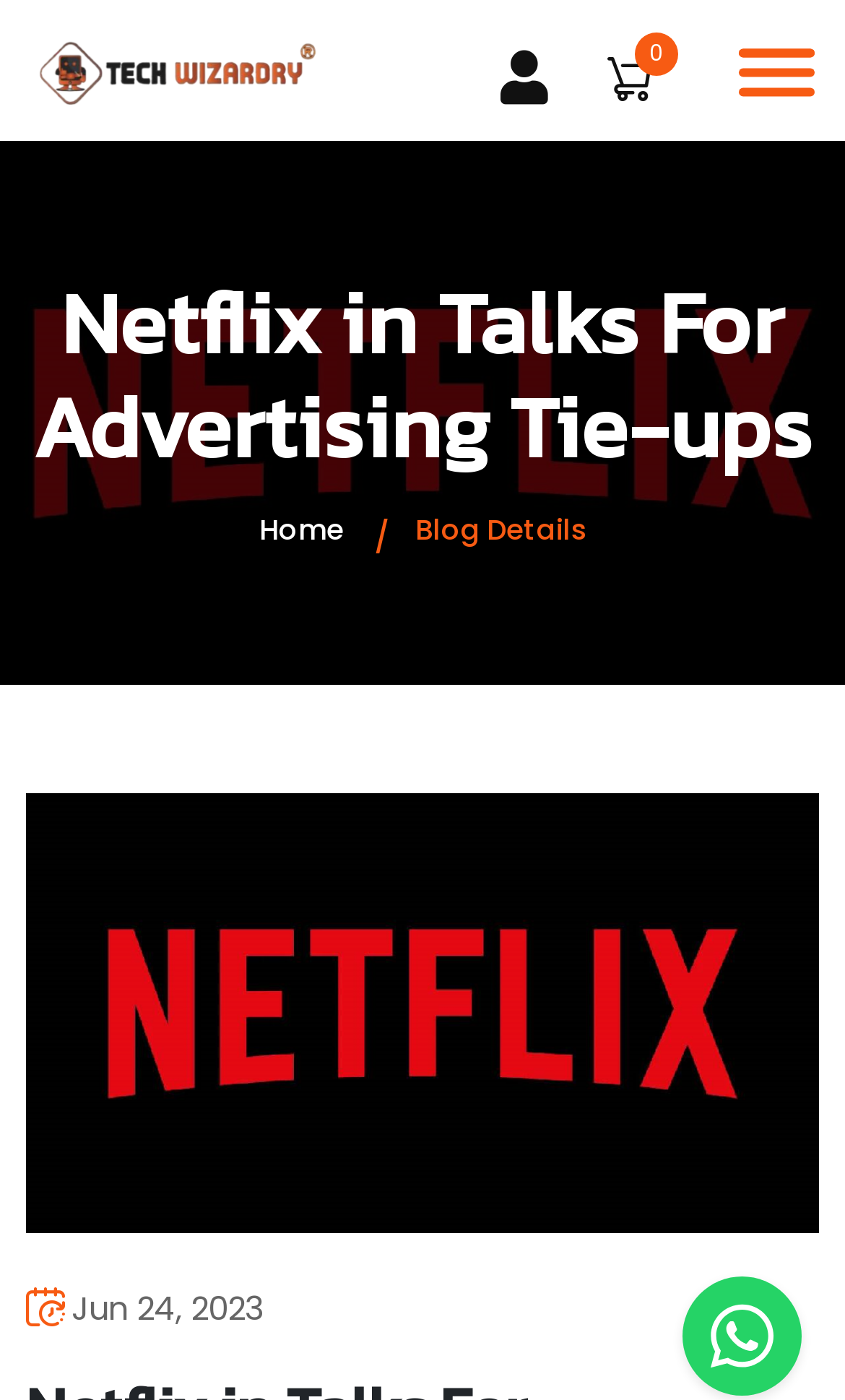What is the section title below the navigation bar?
Examine the screenshot and reply with a single word or phrase.

Blog Details